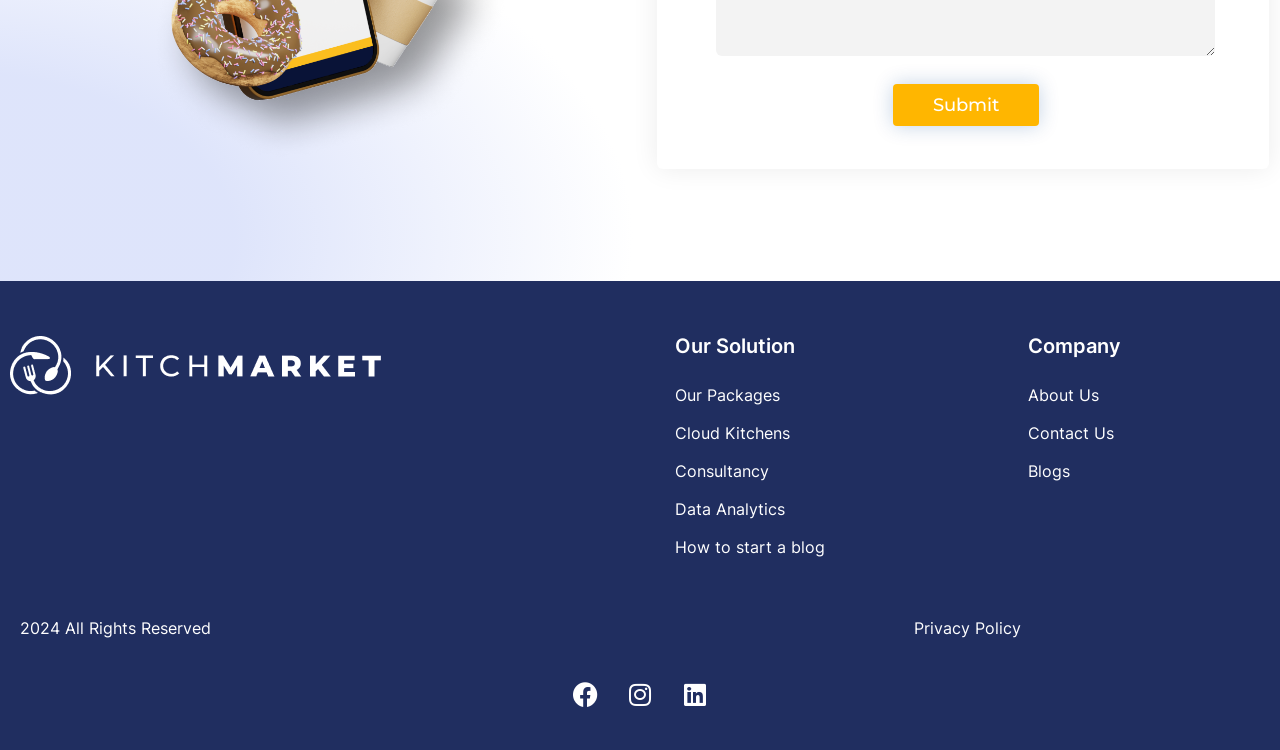Refer to the image and provide a thorough answer to this question:
What is the last link in the 'Company' section?

In the 'Company' section, there are three links, namely 'About Us', 'Contact Us', and 'Blogs', and 'Blogs' is the last link in this section.